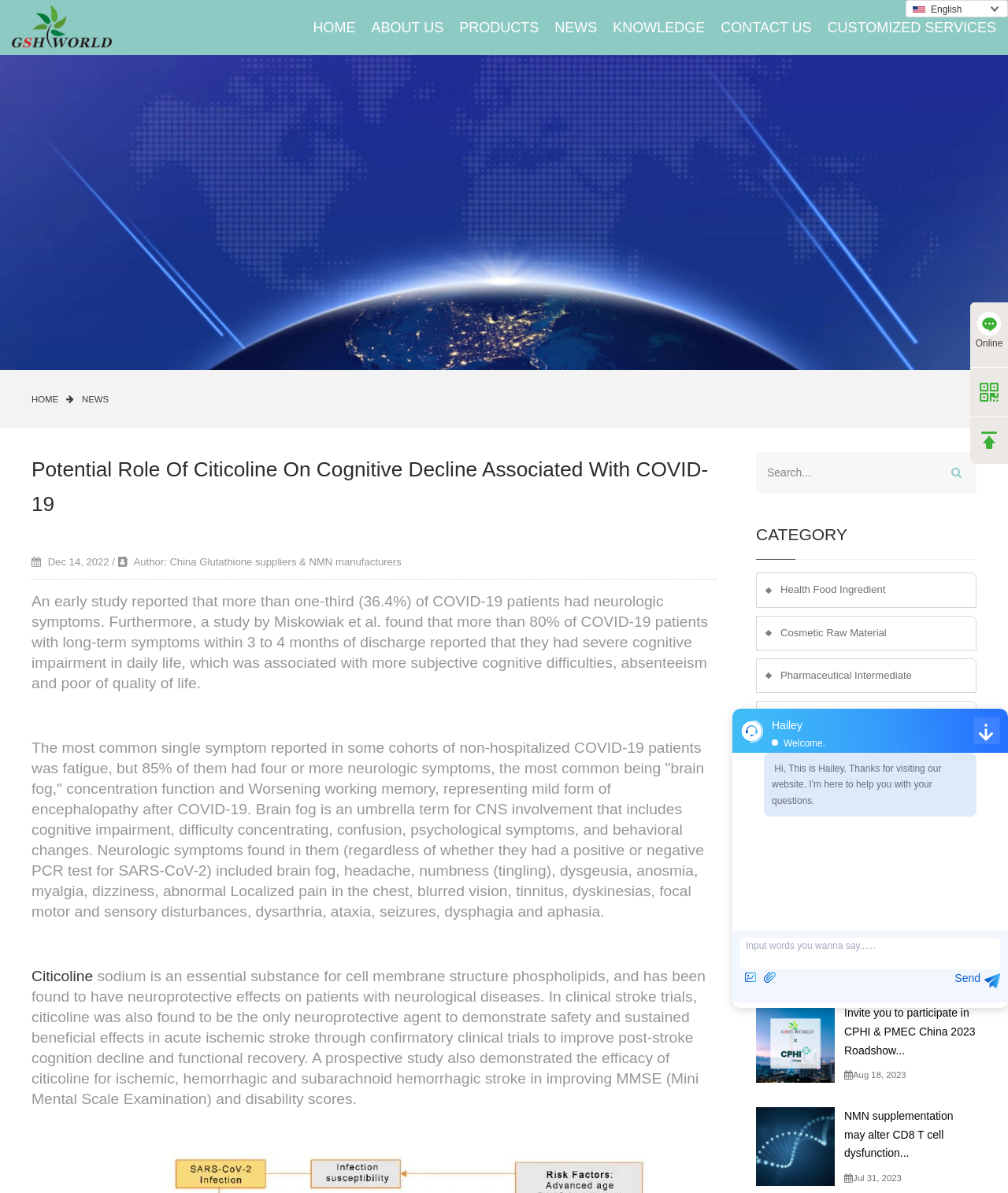What is the category of the news article? Look at the image and give a one-word or short phrase answer.

COVID-19